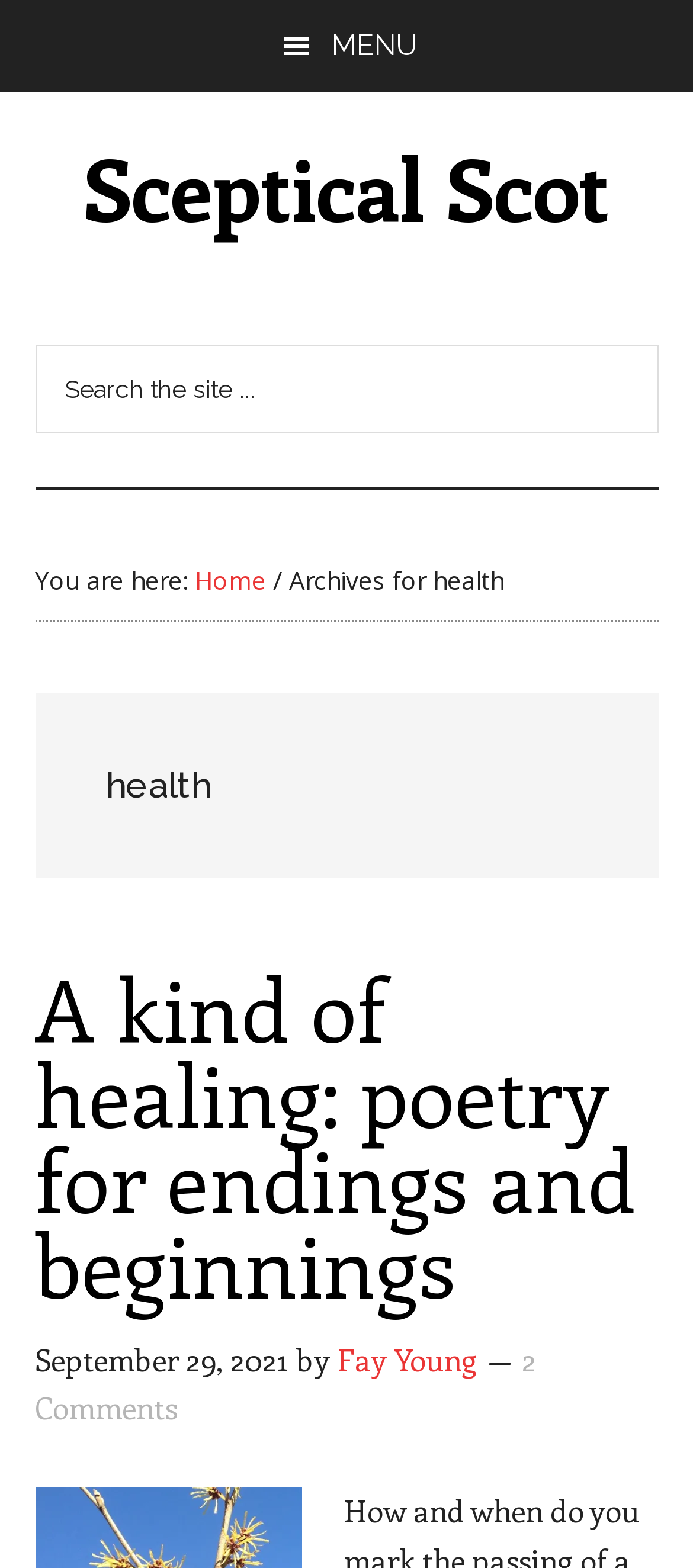What is the title of the latest article?
Offer a detailed and full explanation in response to the question.

The title of the latest article can be determined by looking at the heading 'A kind of healing: poetry for endings and beginnings' on the webpage. This is the title of the latest article.